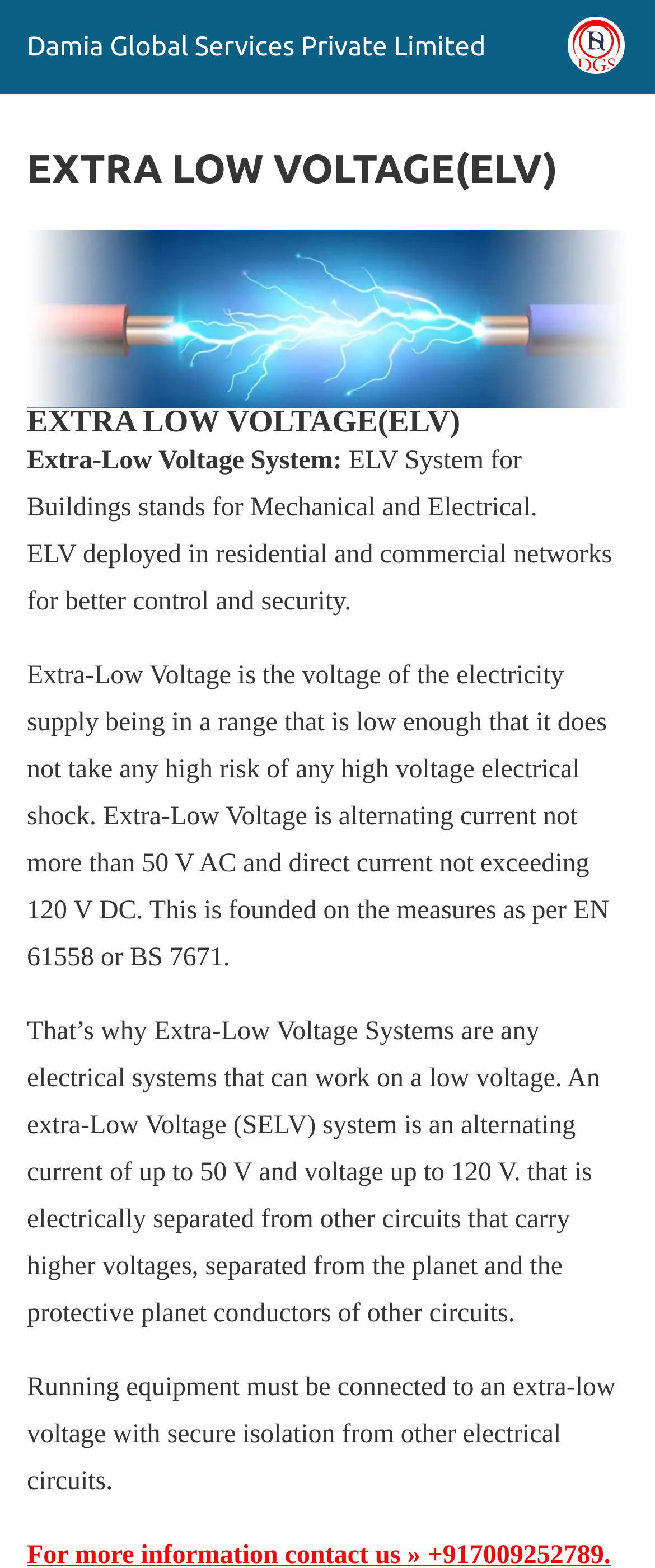Identify and extract the main heading from the webpage.

EXTRA LOW VOLTAGE(ELV)